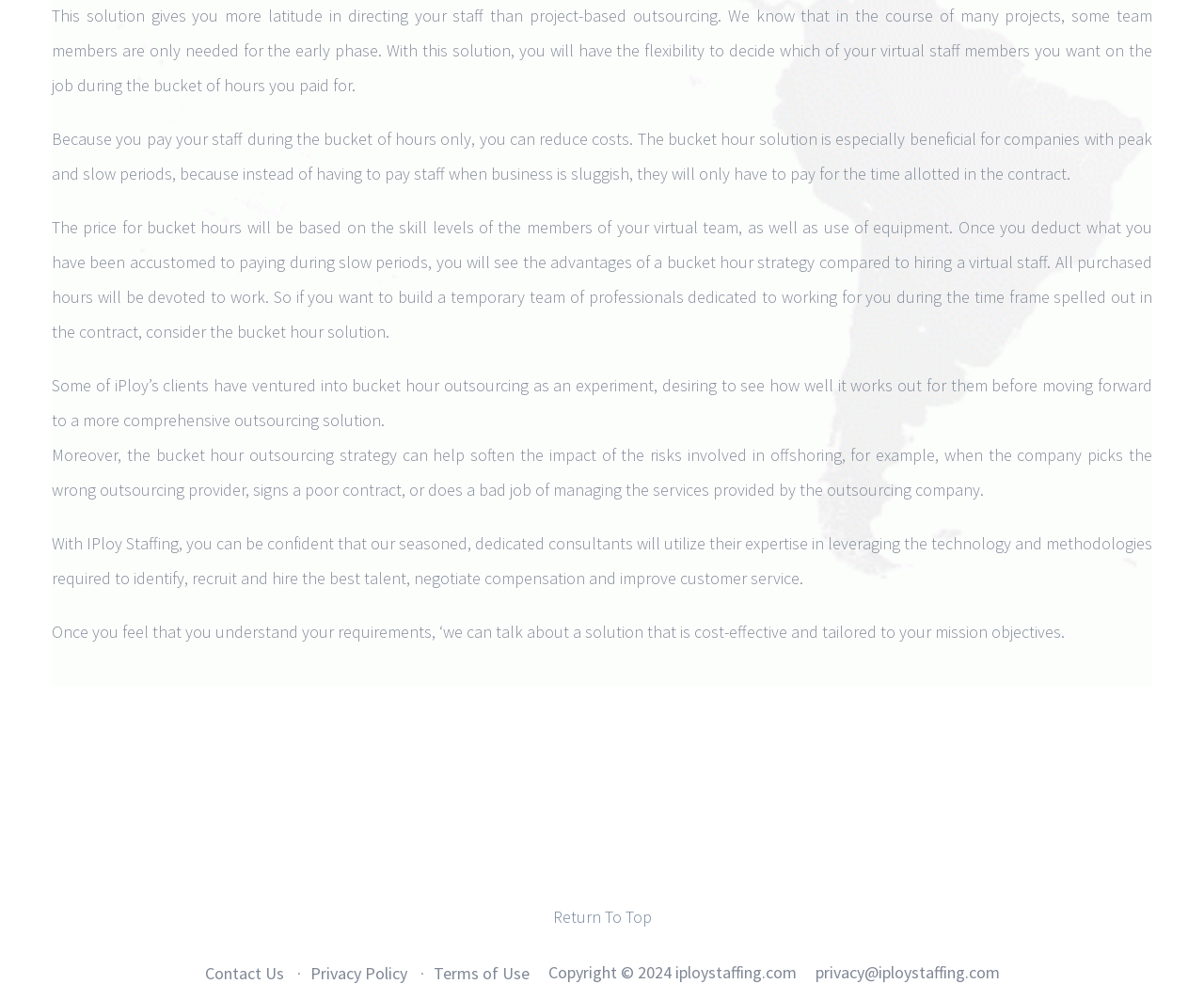Extract the bounding box coordinates of the UI element described by: "Terms of Use". The coordinates should include four float numbers ranging from 0 to 1, e.g., [left, top, right, bottom].

[0.36, 0.962, 0.439, 0.984]